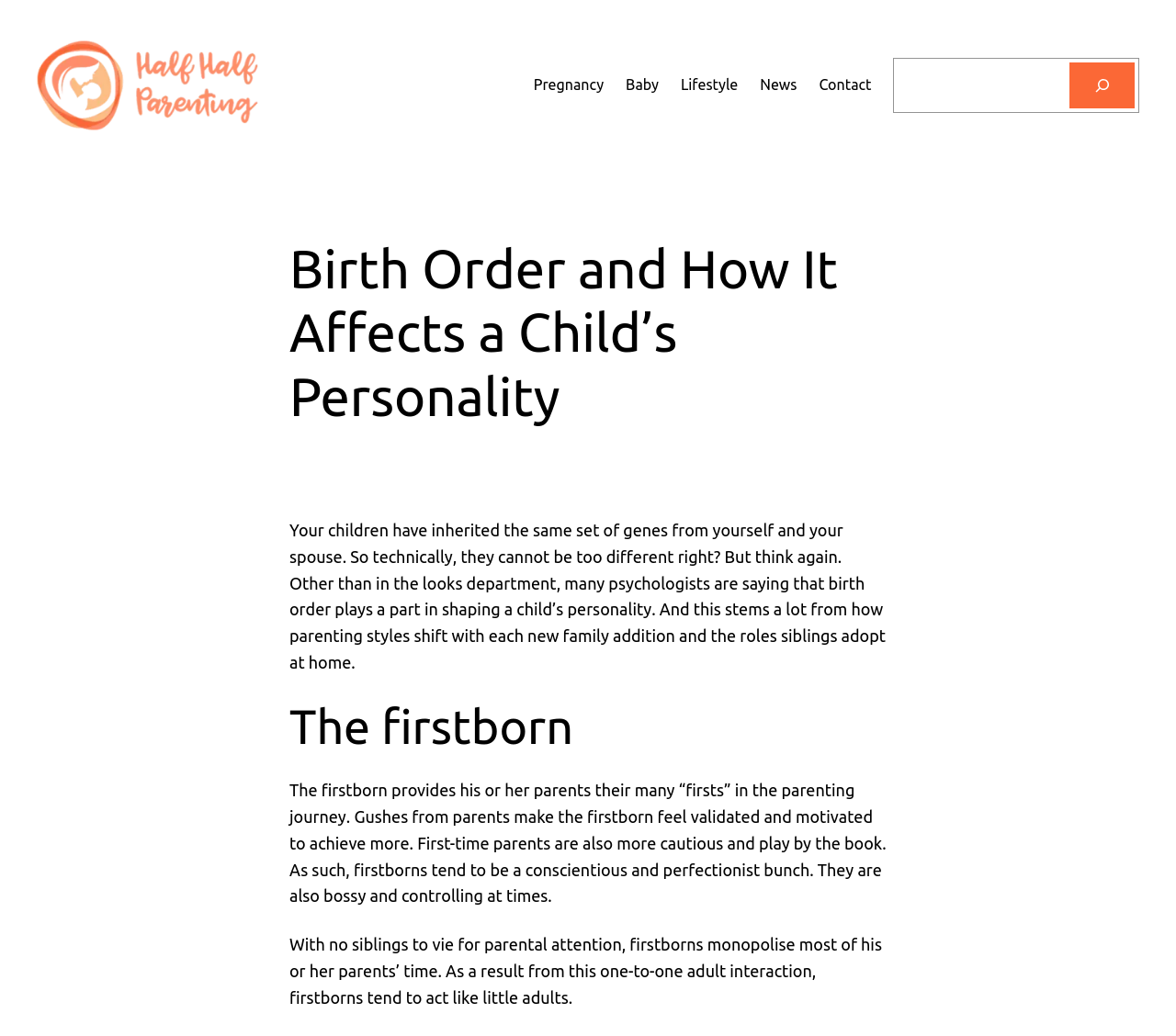What is the purpose of the search bar?
Using the visual information, answer the question in a single word or phrase.

To search the website